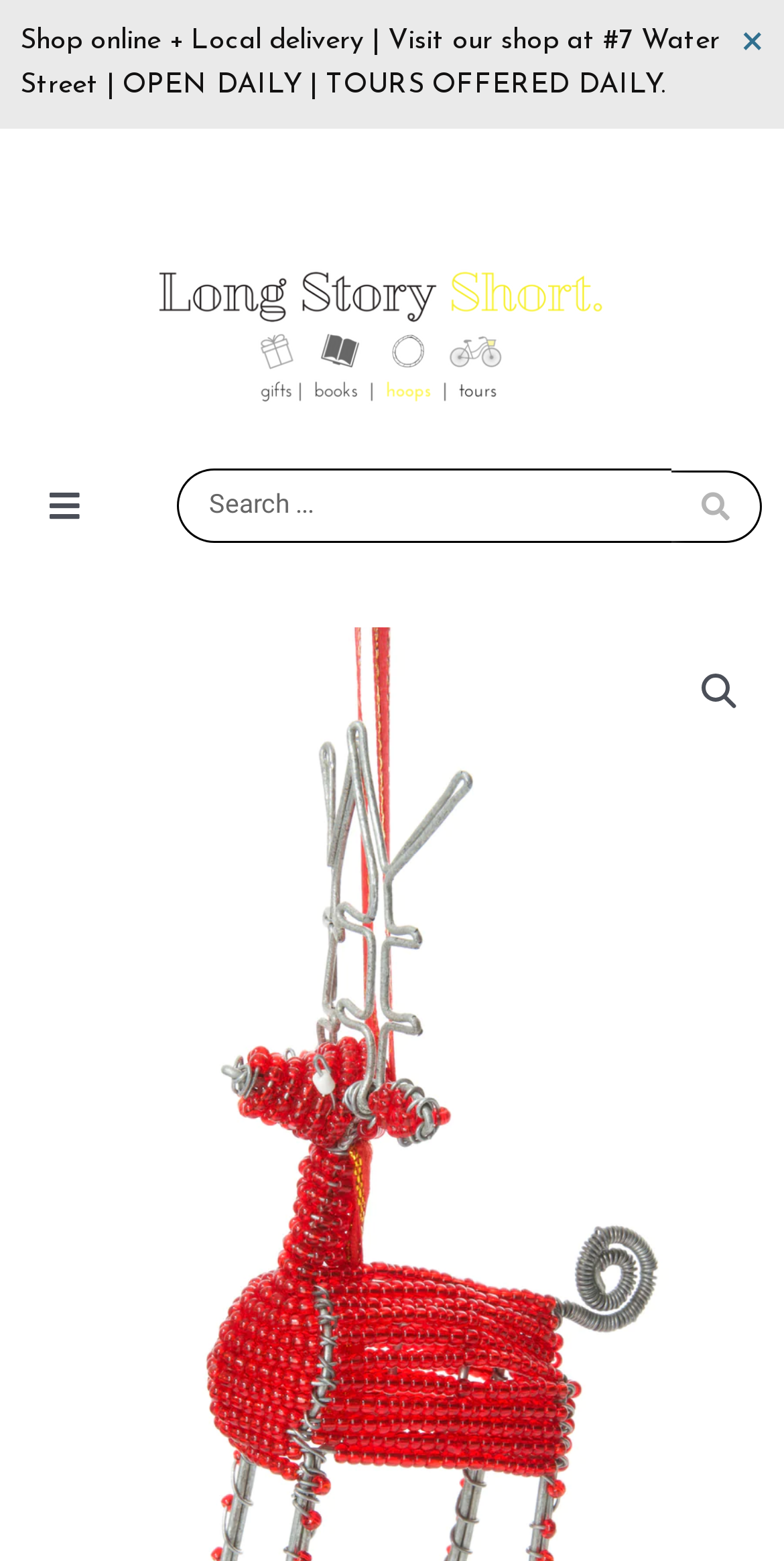What is the function of the searchbox?
Look at the webpage screenshot and answer the question with a detailed explanation.

The searchbox is located in the middle of the page, and it allows users to search for products by typing keywords and clicking the 'search submit' button.